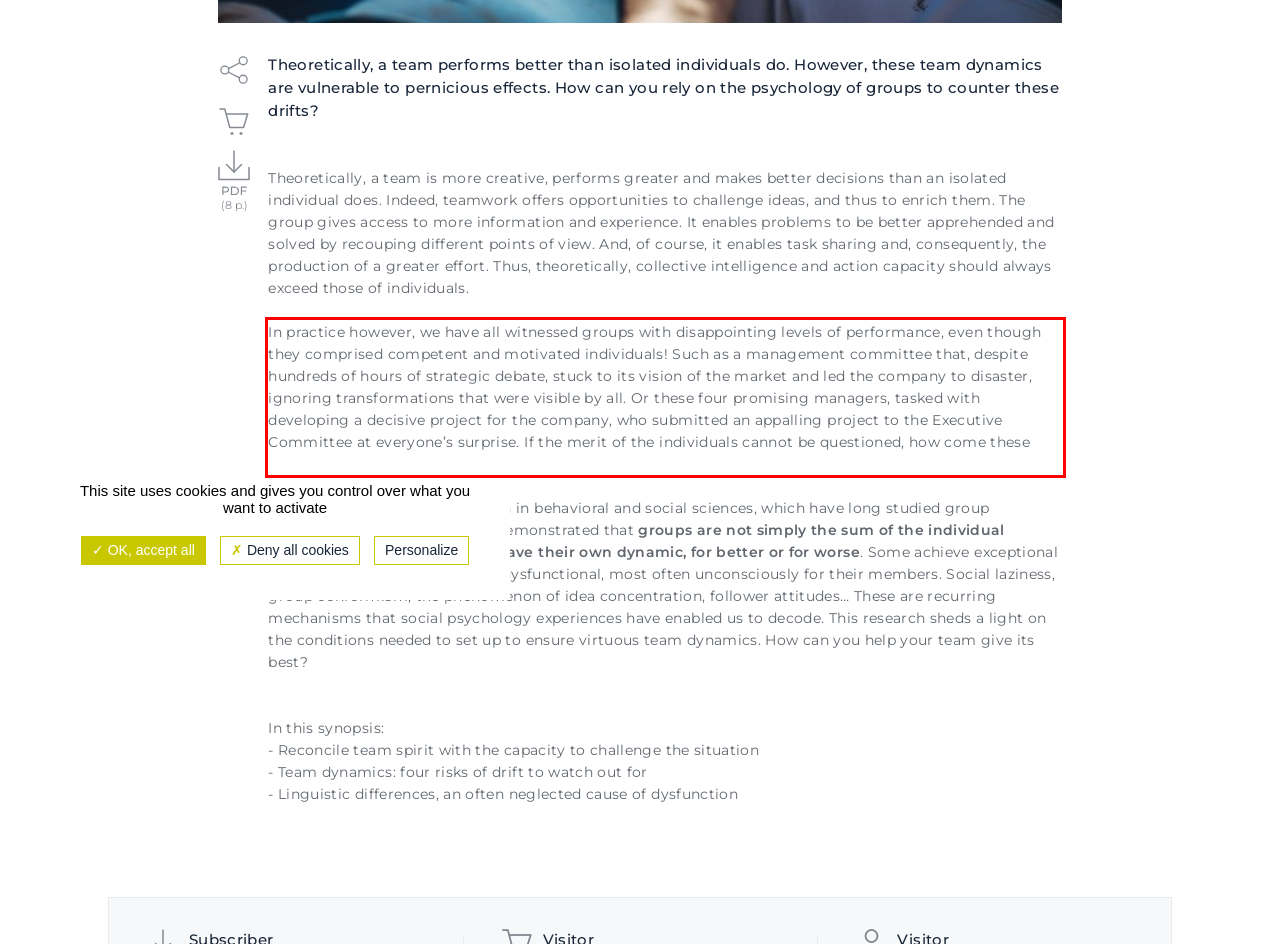Extract and provide the text found inside the red rectangle in the screenshot of the webpage.

In practice however, we have all witnessed groups with disappointing levels of performance, even though they comprised competent and motivated individuals! Such as a management committee that, despite hundreds of hours of strategic debate, stuck to its vision of the market and led the company to disaster, ignoring transformations that were visible by all. Or these four promising managers, tasked with developing a decisive project for the company, who submitted an appalling project to the Executive Committee at everyone’s surprise. If the merit of the individuals cannot be questioned, how come these teams could fail so badly?